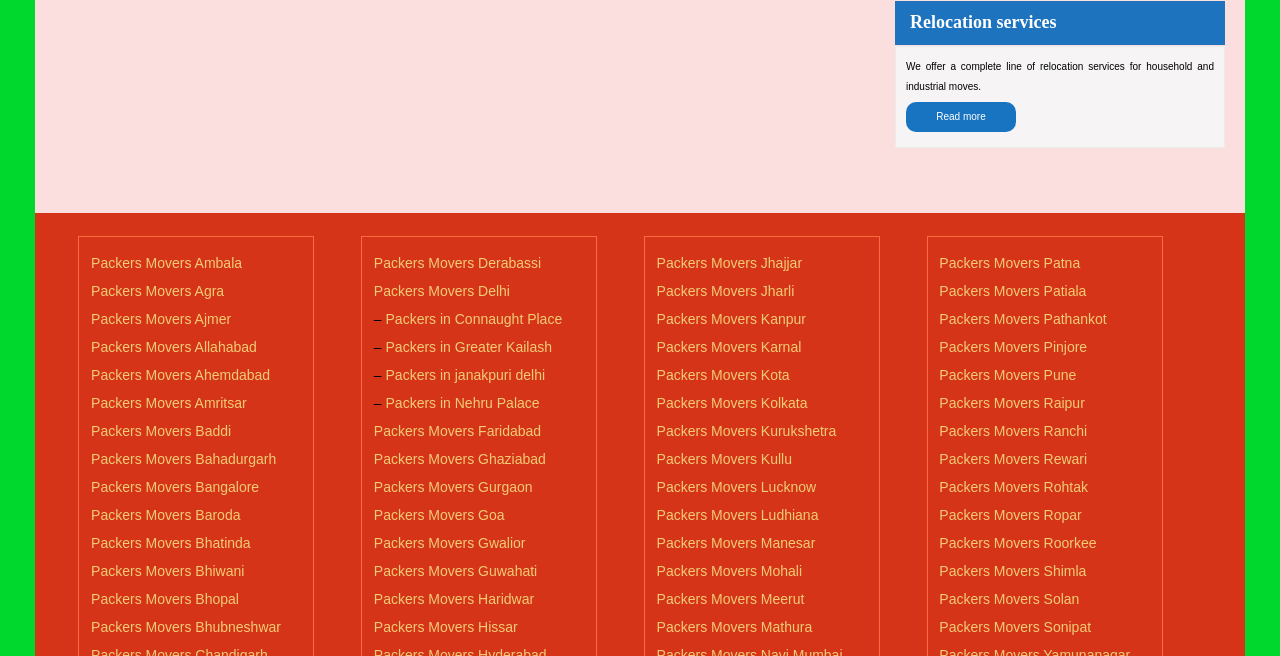Given the description: "Packers in Greater Kailash", determine the bounding box coordinates of the UI element. The coordinates should be formatted as four float numbers between 0 and 1, [left, top, right, bottom].

[0.301, 0.359, 0.431, 0.383]